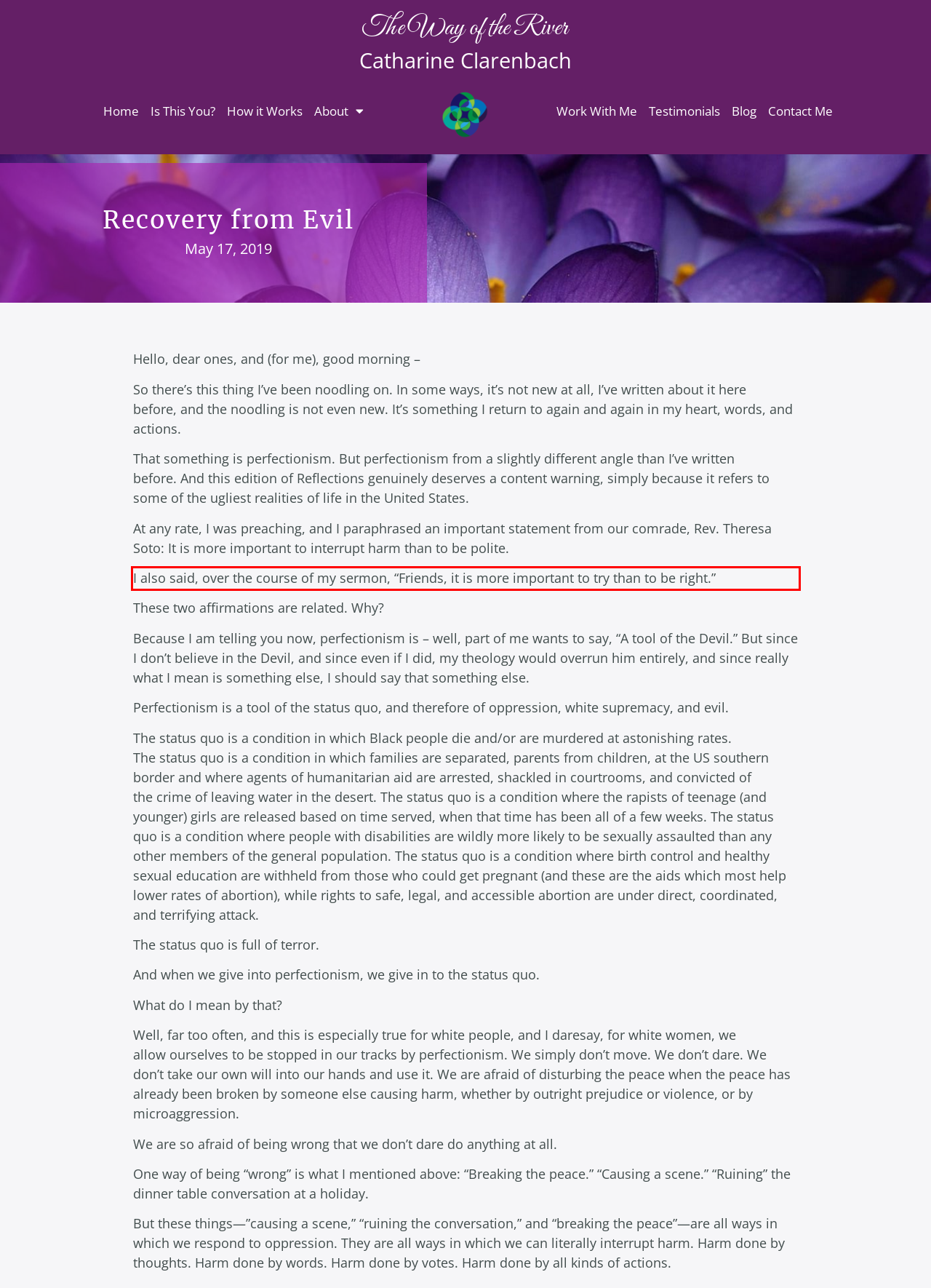Please perform OCR on the UI element surrounded by the red bounding box in the given webpage screenshot and extract its text content.

I also said, over the course of my sermon, “Friends, it is more important to try than to be right.”